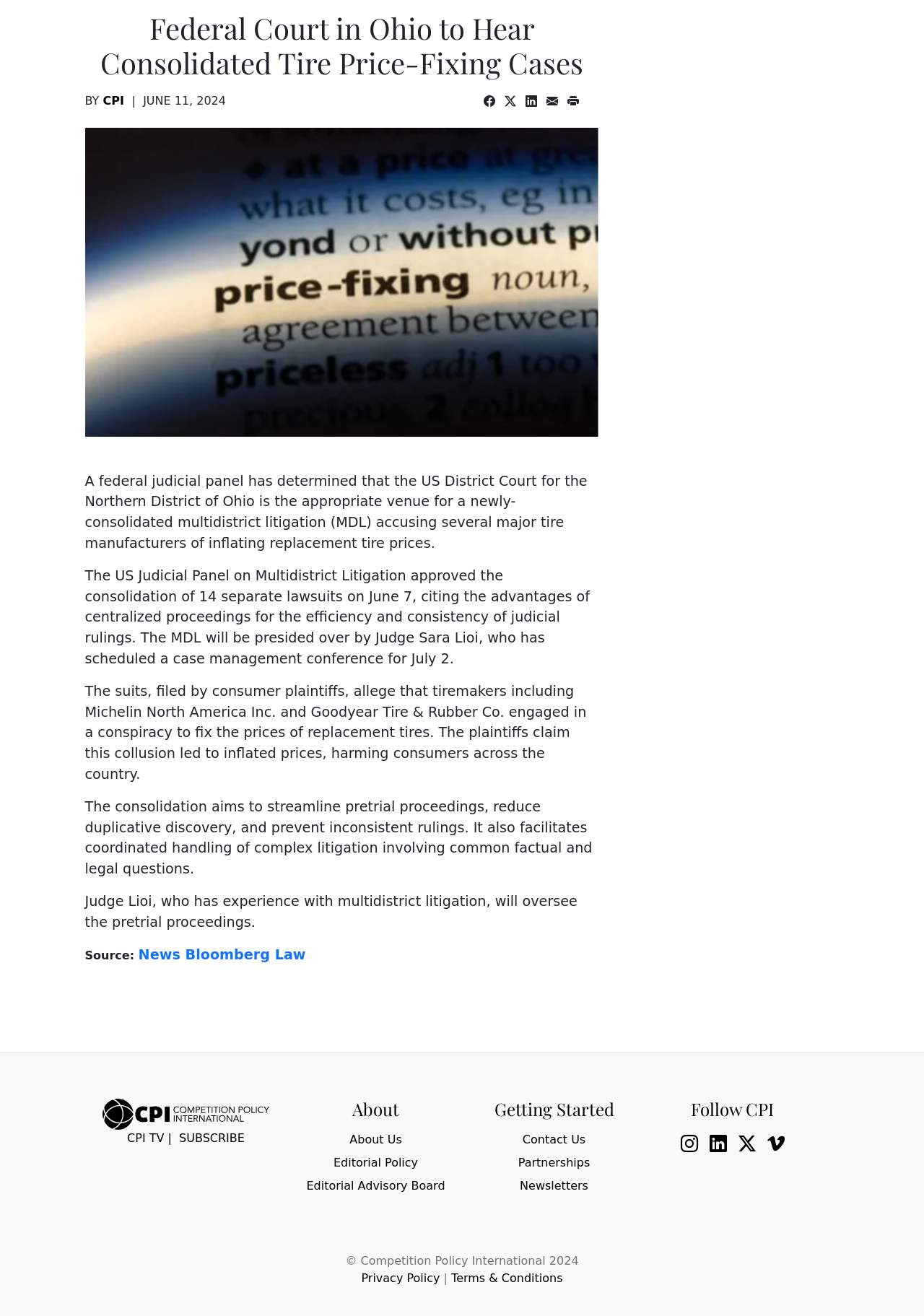Find the bounding box coordinates of the area to click in order to follow the instruction: "Read the source of the news".

[0.092, 0.718, 0.648, 0.734]